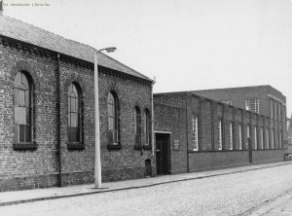Offer a detailed explanation of what is happening in the image.

The image titled "The football street" depicts a historical view of a neighborhood featuring brick buildings lined along a street. The structure on the left is characterized by large, arched windows and a sloped roof, suggesting it may have been a former industrial or community building. To the right, a wider, more modern-looking building with rectangular windows complements the architectural style of the area. A street lamp stands adjacent to the buildings, adding to the ambiance of the scene. This image captures a moment in time, reflecting the local environment where children likely played football, as described in the surrounding narrative about games from the past.